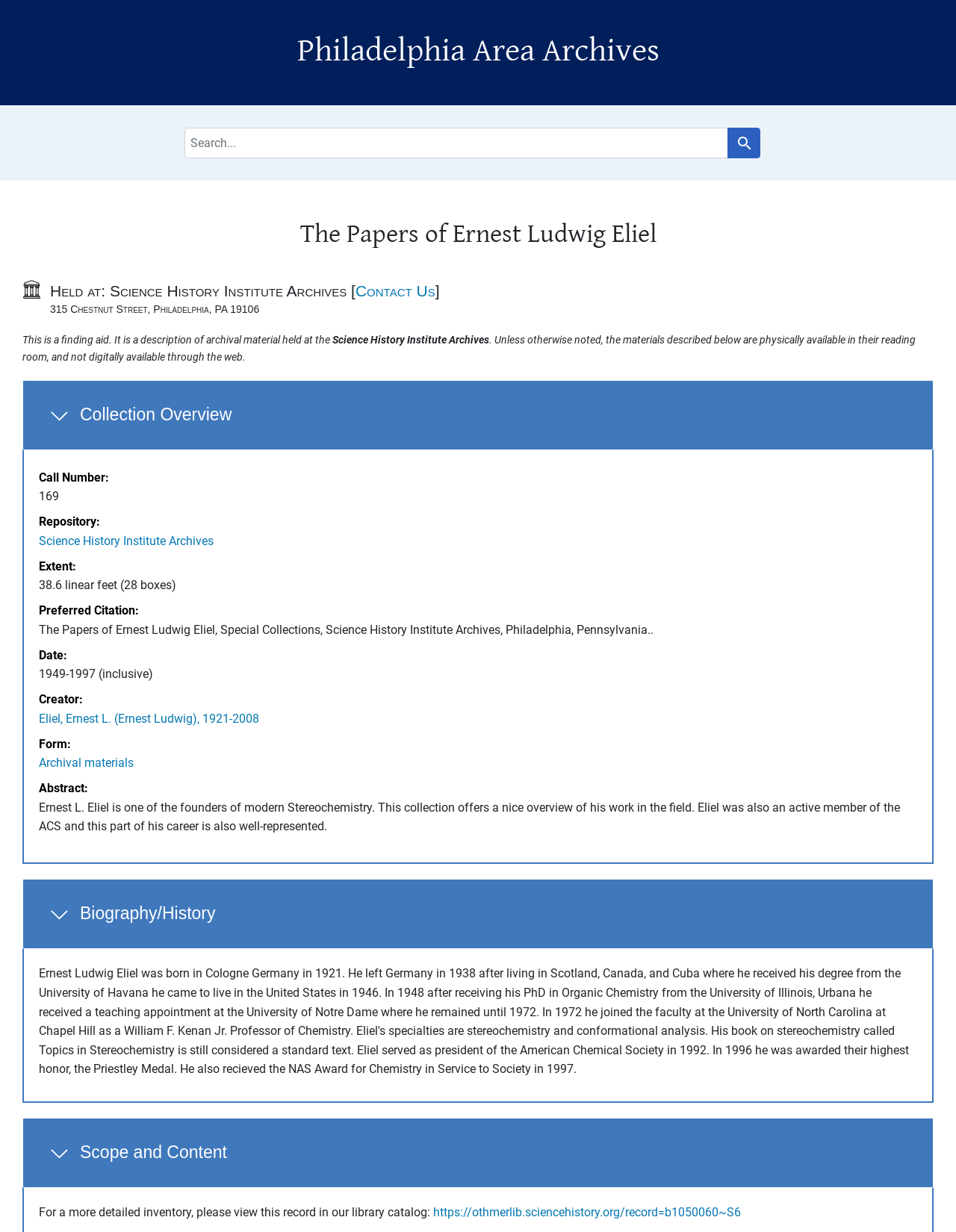Summarize the webpage with intricate details.

The webpage is about the papers of Ernest Ludwig Eliel, a renowned stereochemist, and is hosted by the Philadelphia Area Archives. At the top of the page, there are two links, "Skip to search" and "Skip to main content", followed by a heading that reads "Philadelphia Area Archives". Below this, there is a navigation section labeled "Search" that contains a search bar and a search button.

The main content of the page is divided into several sections. The first section is headed "The Papers of Ernest Ludwig Eliel" and provides an overview of the collection. Below this, there is a section labeled "Notifications" and another section that provides information about the location of the archives, including the address and contact information.

The next section is headed "Overview and metadata sections" and contains a collection overview, which is expandable. This section provides metadata about the collection, including the call number, repository, extent, preferred citation, date, creator, form, and abstract. The abstract provides a brief description of Ernest L. Eliel's work in stereochemistry and his involvement with the American Chemical Society.

Following this, there are three sections headed "Biography/History", "Scope and Content", and "Collection Overview", each of which is expandable. Finally, there is a note at the bottom of the page that provides a link to a more detailed inventory of the collection in the library catalog.